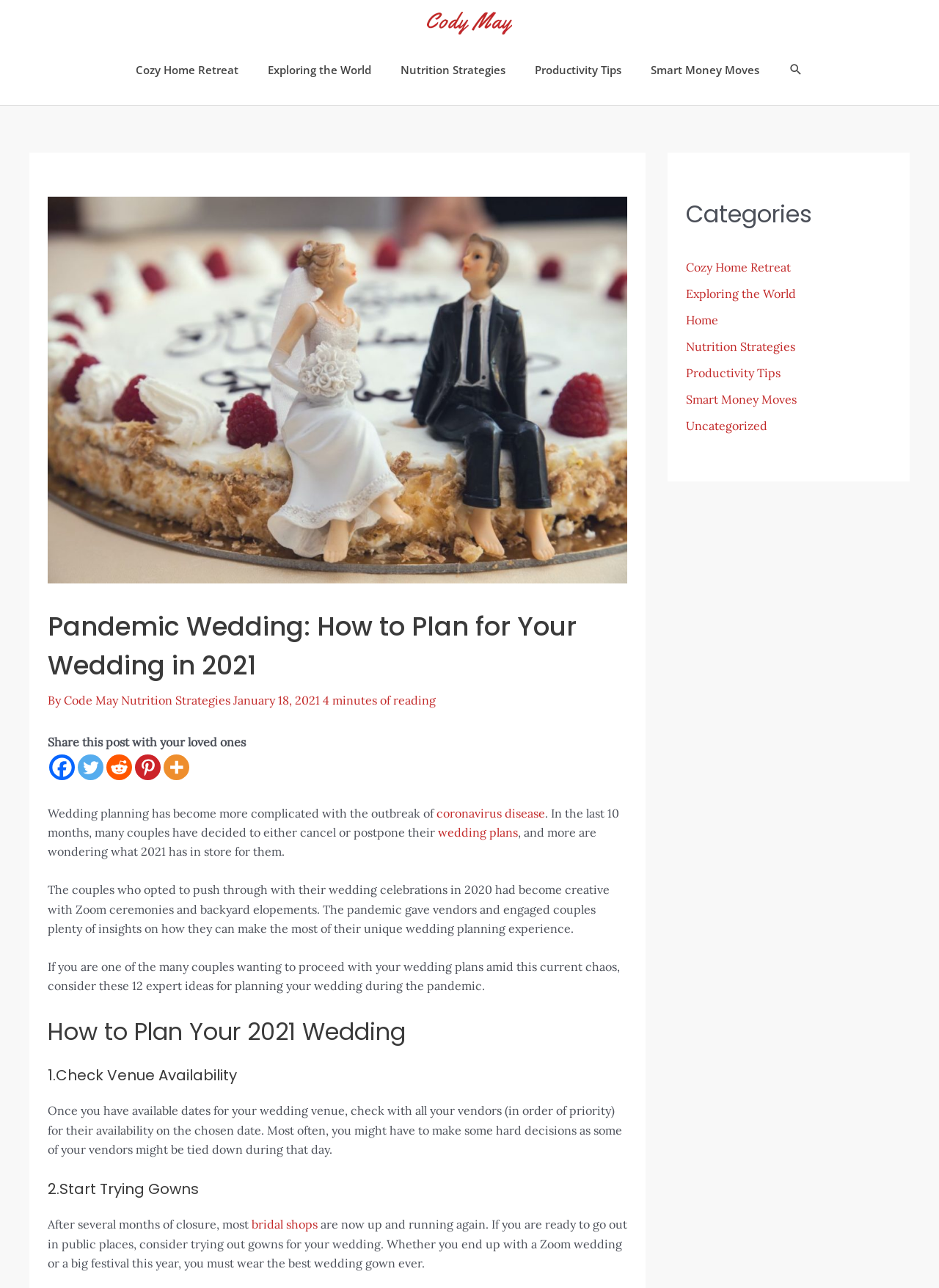Using the given description, provide the bounding box coordinates formatted as (top-left x, top-left y, bottom-right x, bottom-right y), with all values being floating point numbers between 0 and 1. Description: coronavirus disease

[0.465, 0.625, 0.58, 0.637]